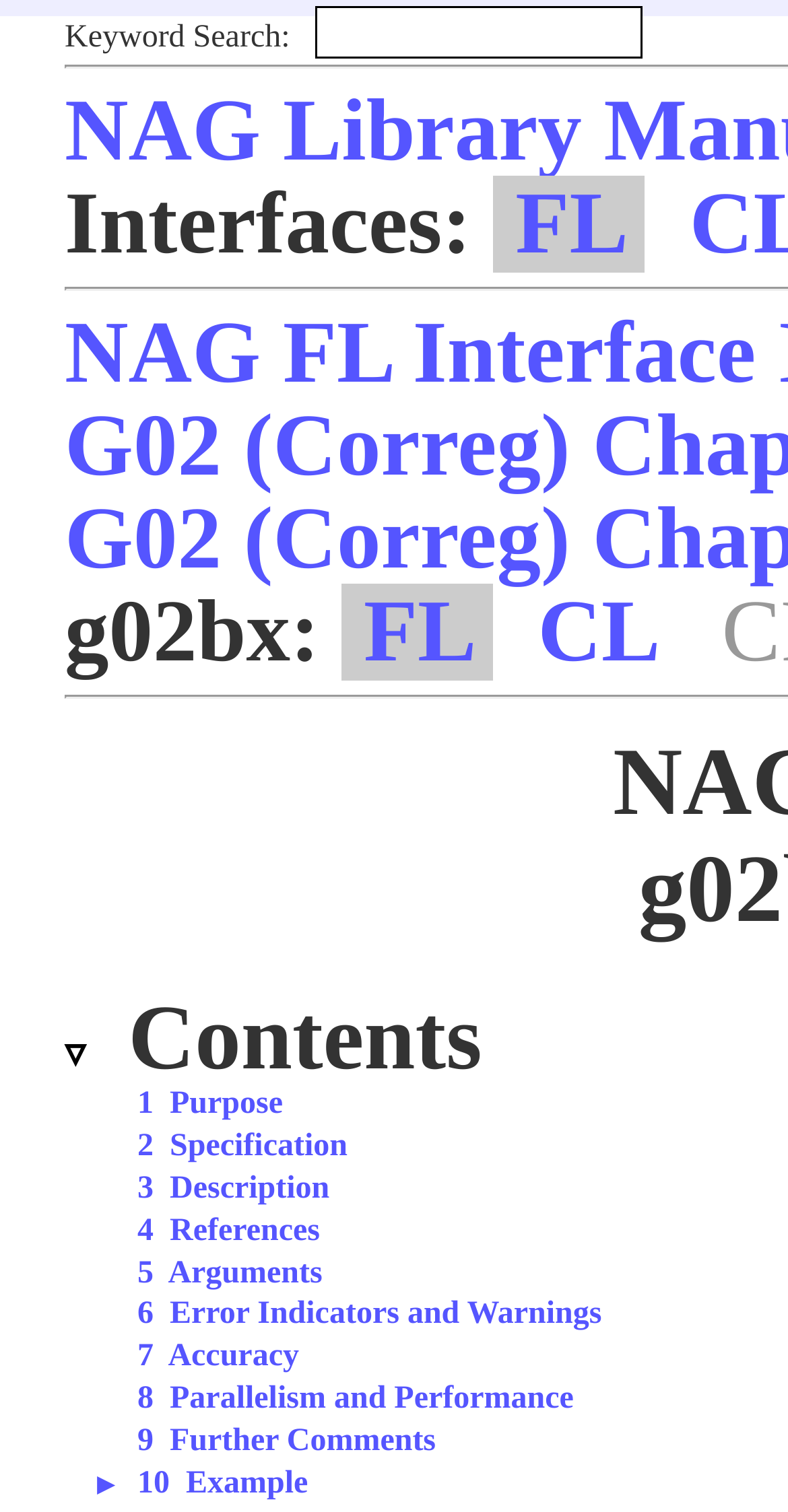Provide an in-depth caption for the contents of the webpage.

The webpage is about the documentation of a specific function, "g02bxf (corrmat)", in the NAG Library, Mark 28. 

At the top, there is a section titled "Interfaces" with two links, "FL" and "CL", positioned side by side. Below this section, there is a keyword search bar with a label "Keyword Search:" and two empty text boxes. 

On the left side, there is a list of 10 links, each representing a different section of the documentation, including "Purpose", "Specification", "Description", and others. These links are stacked vertically, with the first link "1 Purpose" at the top and the last link "10 Example" at the bottom. 

There are two static text elements, one above the list of links and one below, containing a single arrow character "▸".